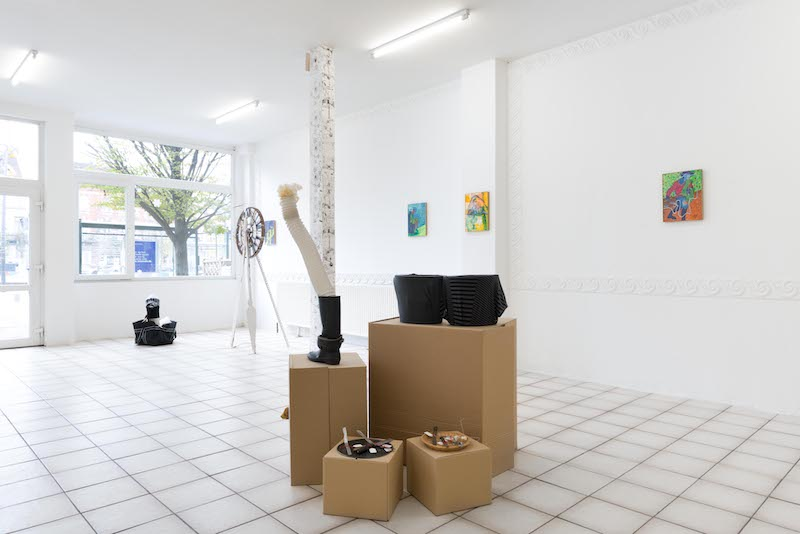Give a detailed account of the visual elements in the image.

This image showcases an exhibition view titled "The Beige Pimpernel" at KOMPLOT in Brussels, featuring photography by Lola Pertsowsky. The scene captures a contemporary art space characterized by its bright white walls and spacious layout. 

In the foreground, we observe several sculpture-like installations composed of cardboard boxes and varied objects, hinting at an interactive and thought-provoking display. Notably, a tall, curved structure rises from one of the boxes, adding an element of intrigue to the composition. 

Behind these installations, the room is adorned with small paintings mounted on the walls, showcasing vibrant colors that contrast with the minimalist decor of the gallery. Large windows allow natural light to flood the space, illuminating the artworks and enhancing the overall ambiance. A glimpse of greenery is visible outside, adding a touch of life to this artistic environment.